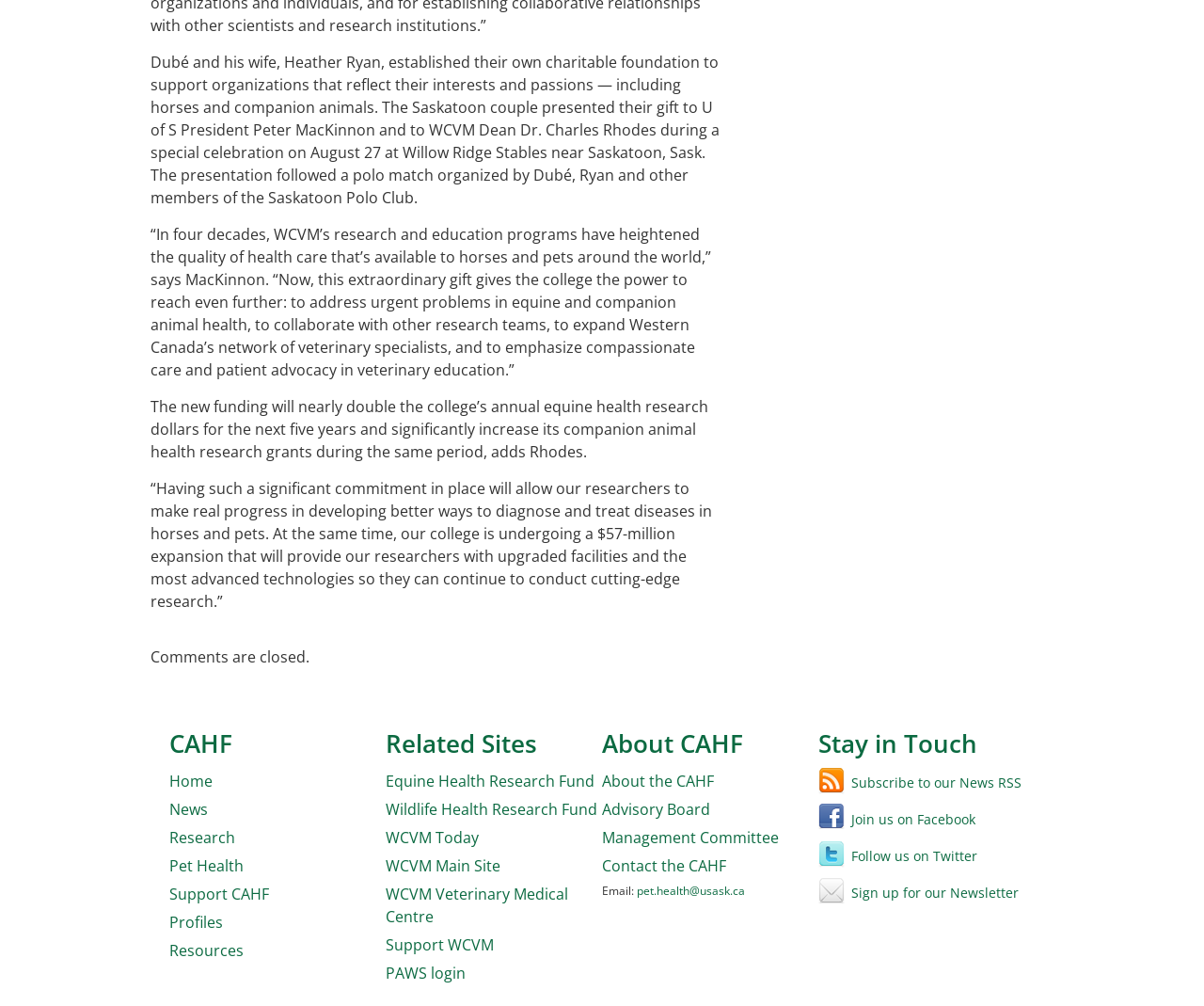From the given element description: "Alliance Française de Bristol", find the bounding box for the UI element. Provide the coordinates as four float numbers between 0 and 1, in the order [left, top, right, bottom].

None